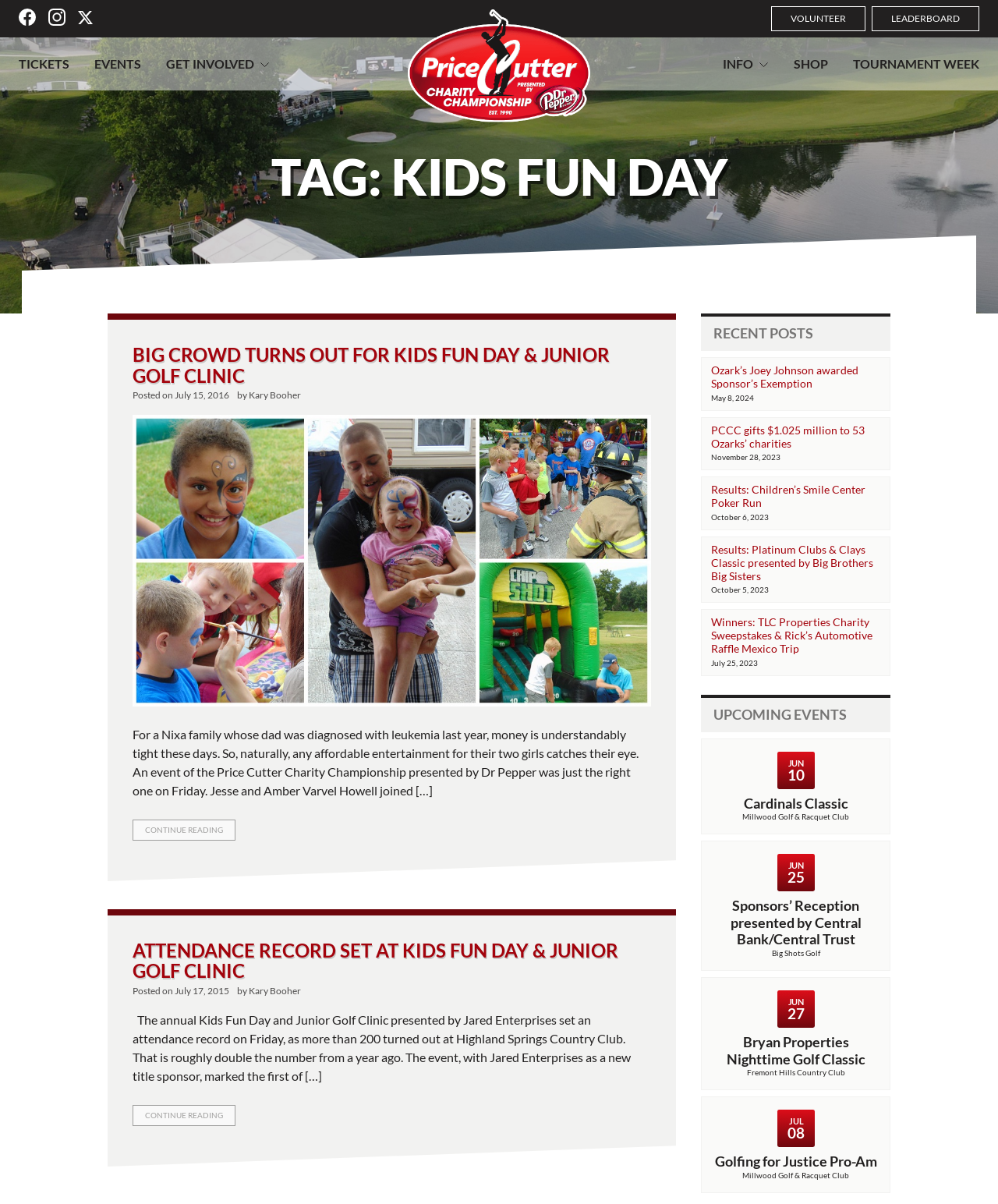Kindly provide the bounding box coordinates of the section you need to click on to fulfill the given instruction: "Click on the VOLUNTEER link".

[0.773, 0.005, 0.867, 0.026]